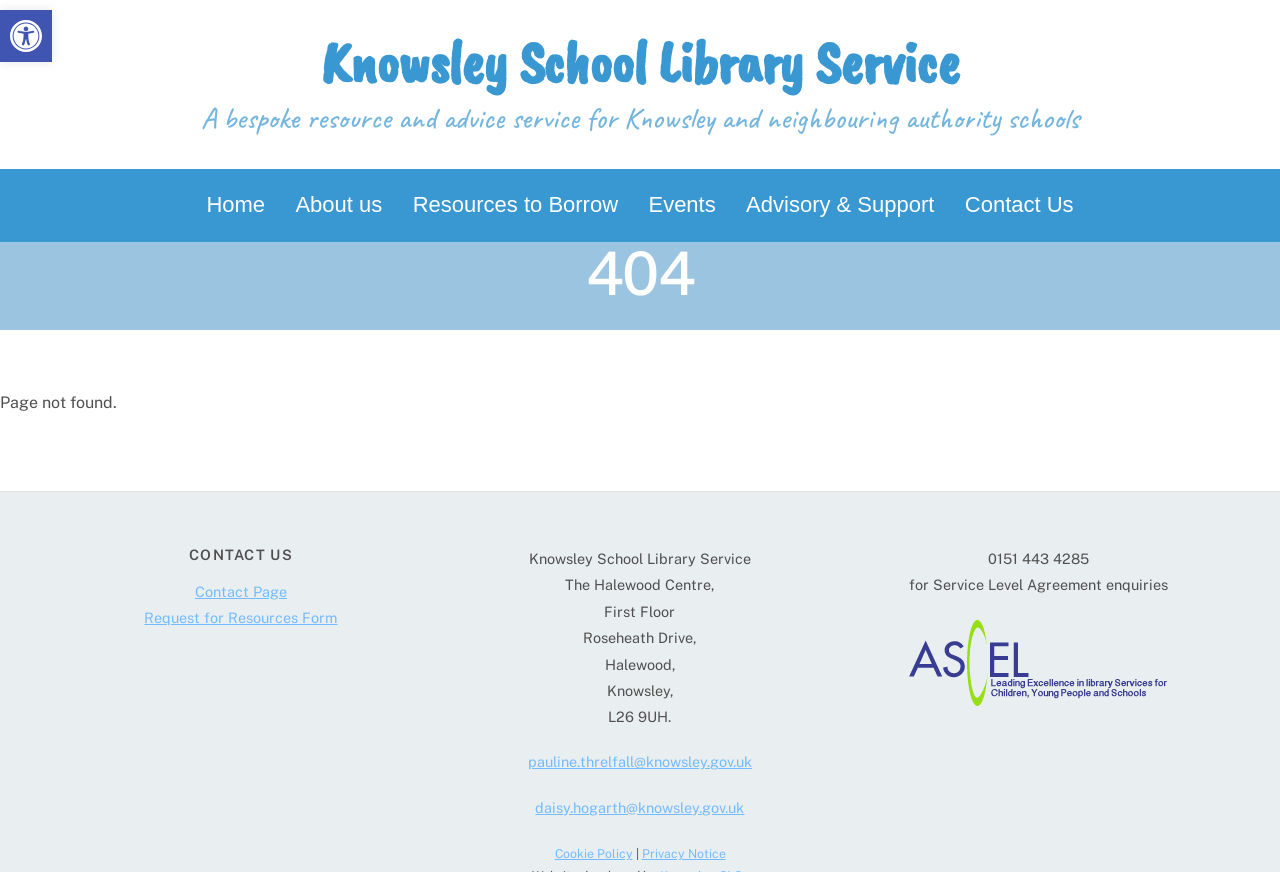Describe every aspect of the webpage comprehensively.

The webpage is a "Page not found" error page from the Knowsley School Library Service. At the top left corner, there is a button to open the toolbar accessibility tools, accompanied by a small image. Next to it, there is a link to the Knowsley School Library Service.

Below the top section, there is a brief description of the service, stating that it is a bespoke resource and advice service for Knowsley and neighbouring authority schools. 

The main content area is divided into two sections. On the left side, there are four links: "Home", "About us", "Resources to Borrow", "Events", "Advisory & Support", and "Contact Us". 

On the right side, there is a prominent "404" heading, indicating that the page was not found. Below it, there is a message stating "Page not found." 

Further down, there is a "CONTACT US" heading, followed by a link to the Contact Page and a link to the Request for Resources Form. The contact information of the Knowsley School Library Service is provided, including the address, phone number, and email addresses of two staff members. 

At the bottom of the page, there are links to the Cookie Policy and Privacy Notice, separated by a vertical bar.